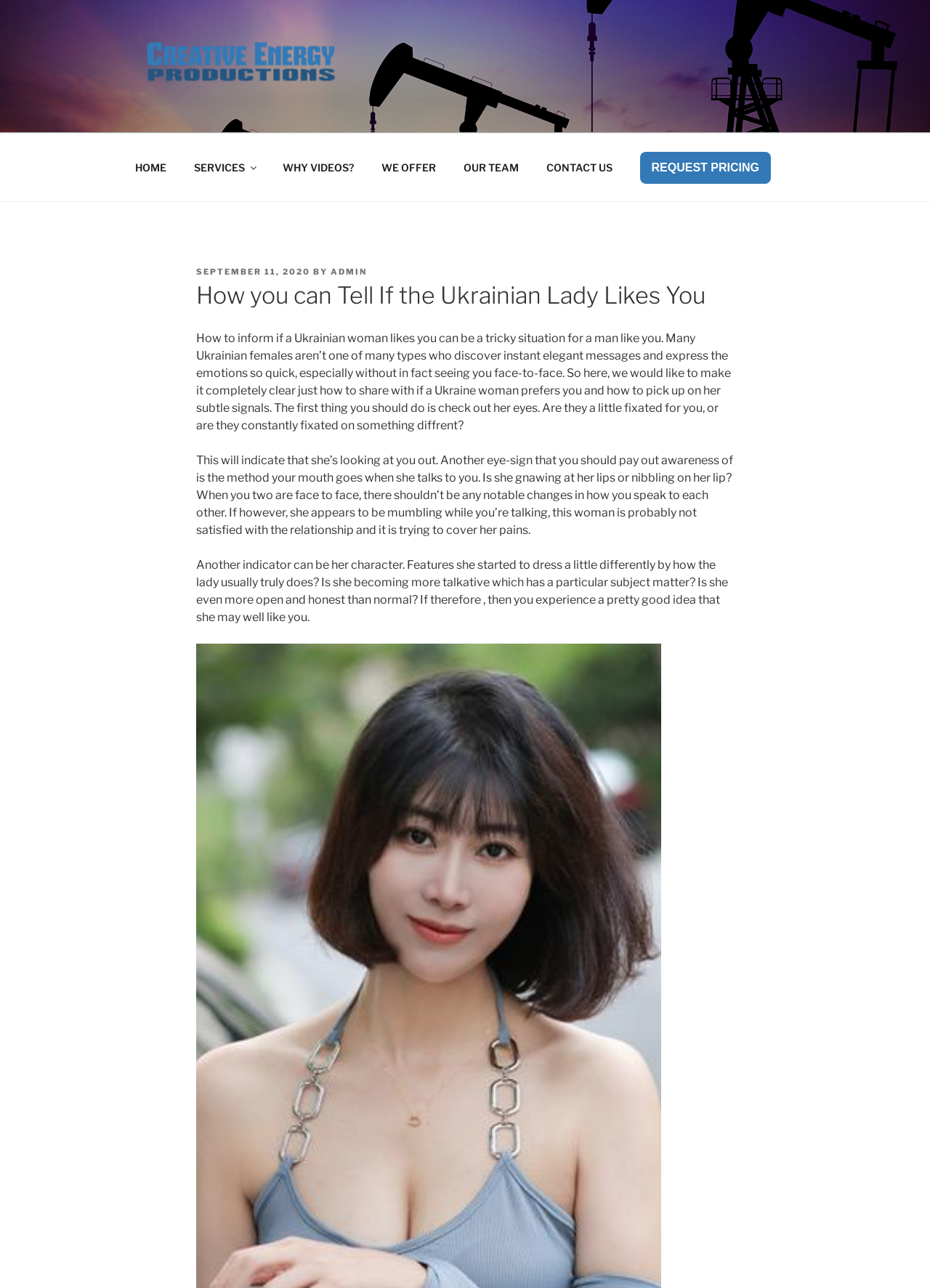What is the purpose of the 'REQUEST PRICING' button?
Look at the image and respond with a one-word or short-phrase answer.

To request pricing